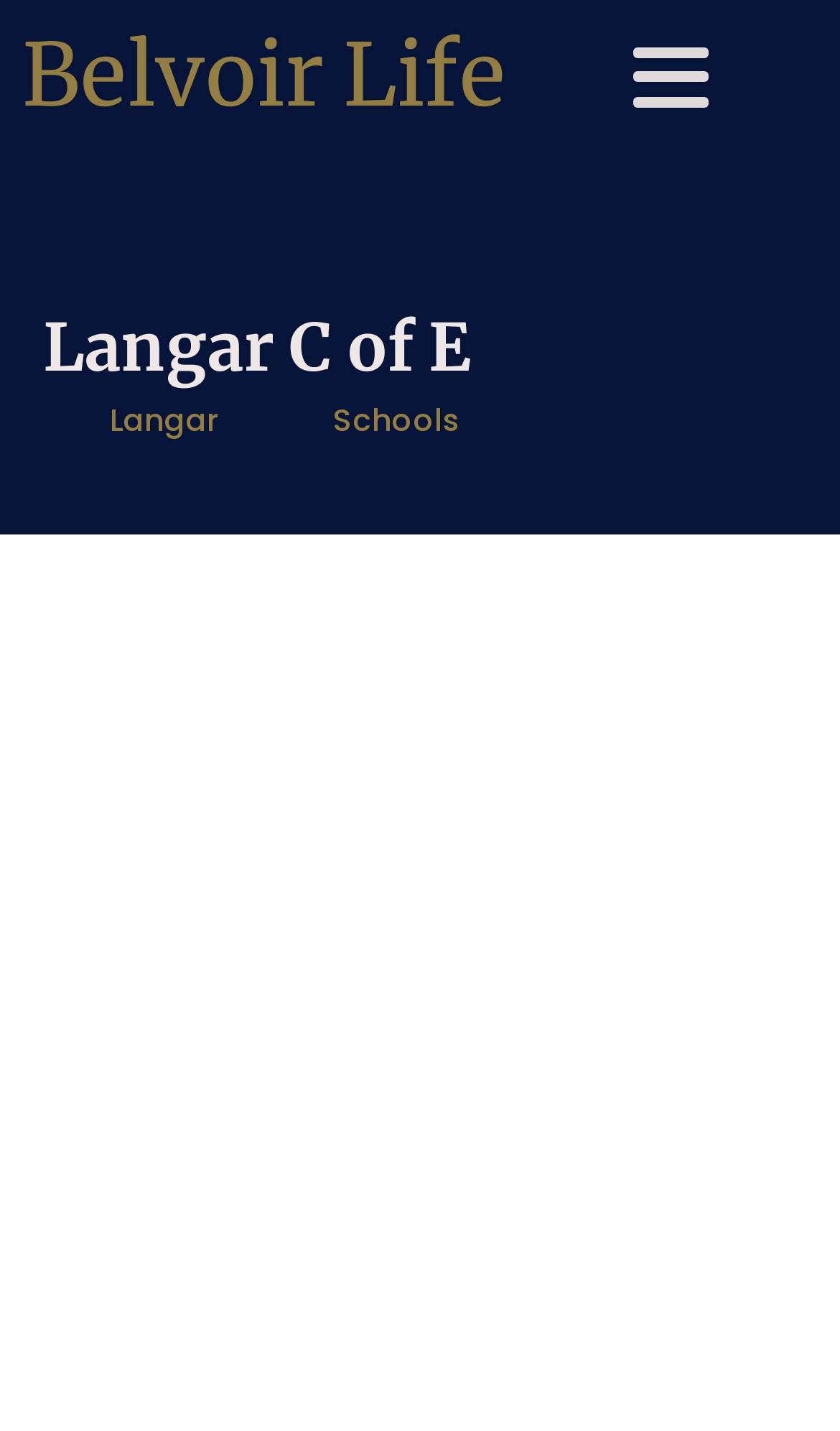Extract the heading text from the webpage.

Langar C of E
